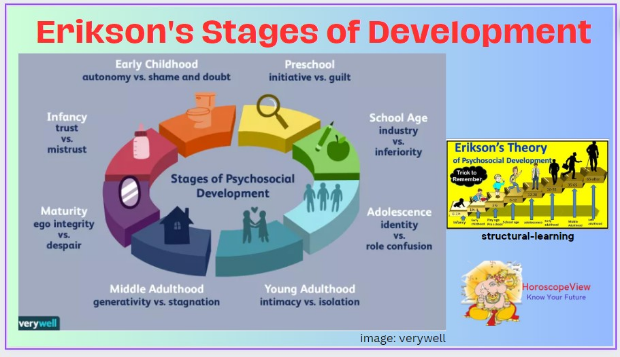Answer the following in one word or a short phrase: 
How many stages are in Erikson's Stages of Development?

8